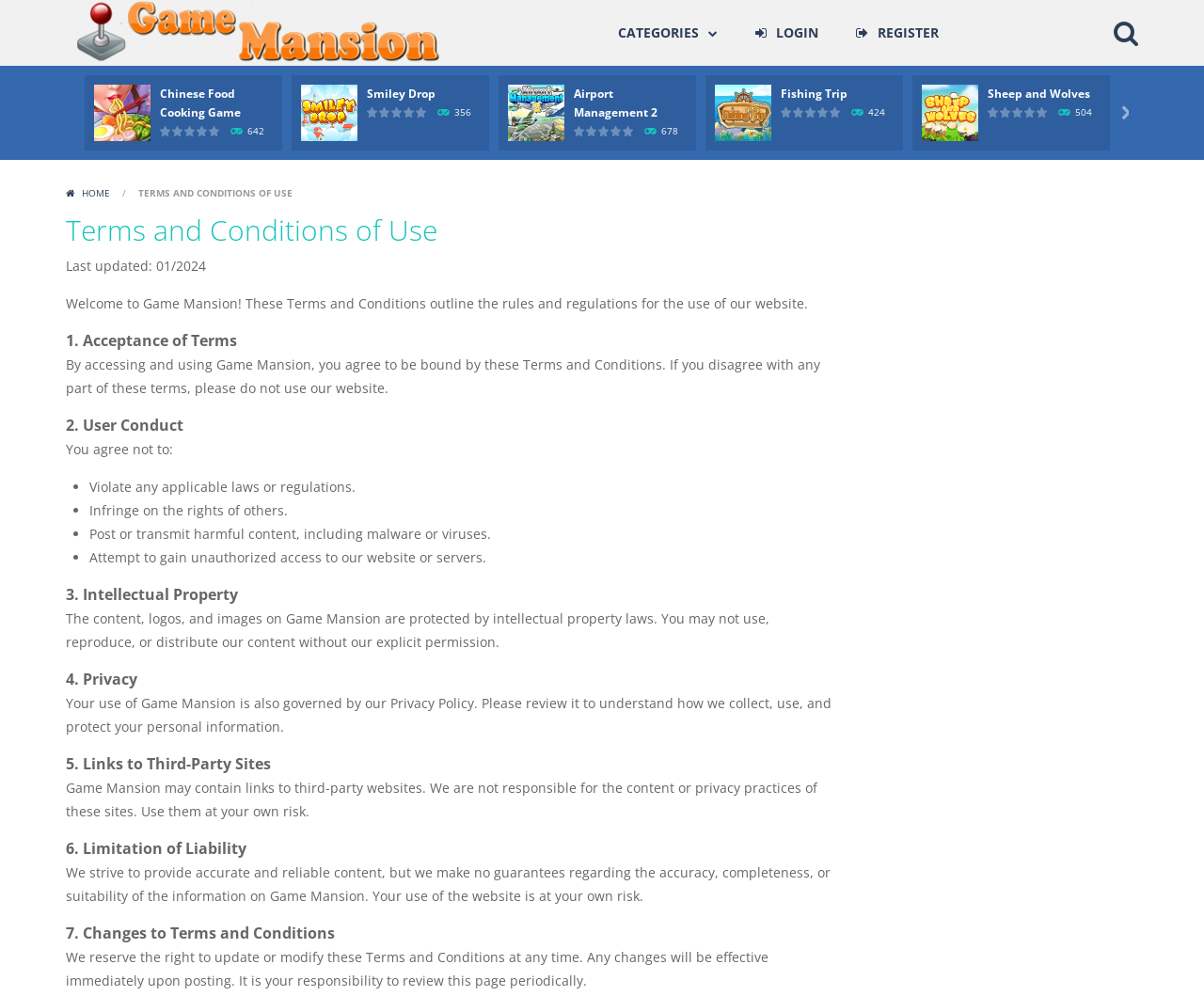Use a single word or phrase to answer the question:
What is the purpose of the webpage?

To outline rules and regulations